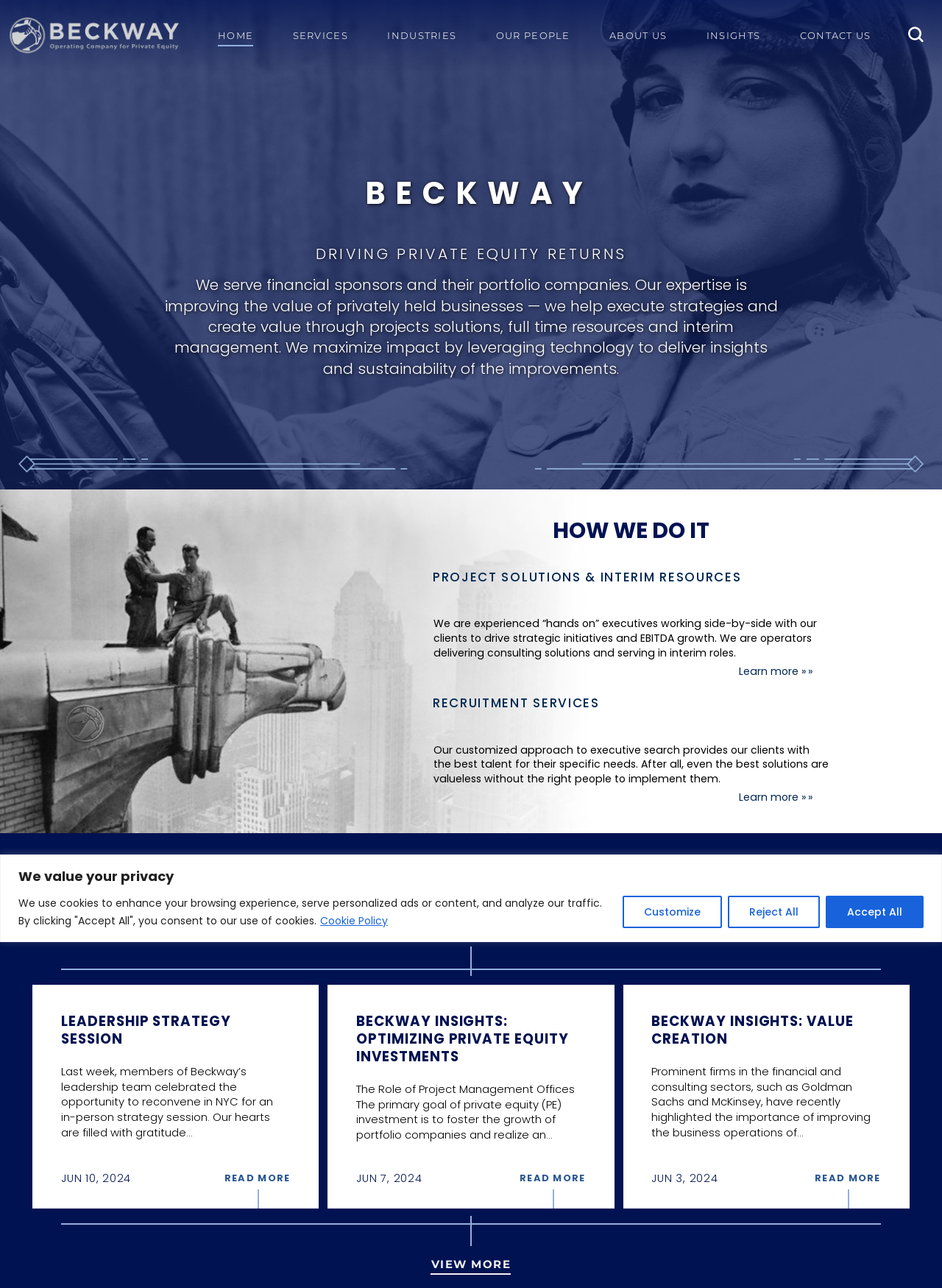Using the information in the image, give a detailed answer to the following question: What does Beckway do?

Based on the webpage, Beckway is a trailblazer dedicated to each portfolio company through an affordable fractional ownership model, which implies that Beckway is involved in private equity.